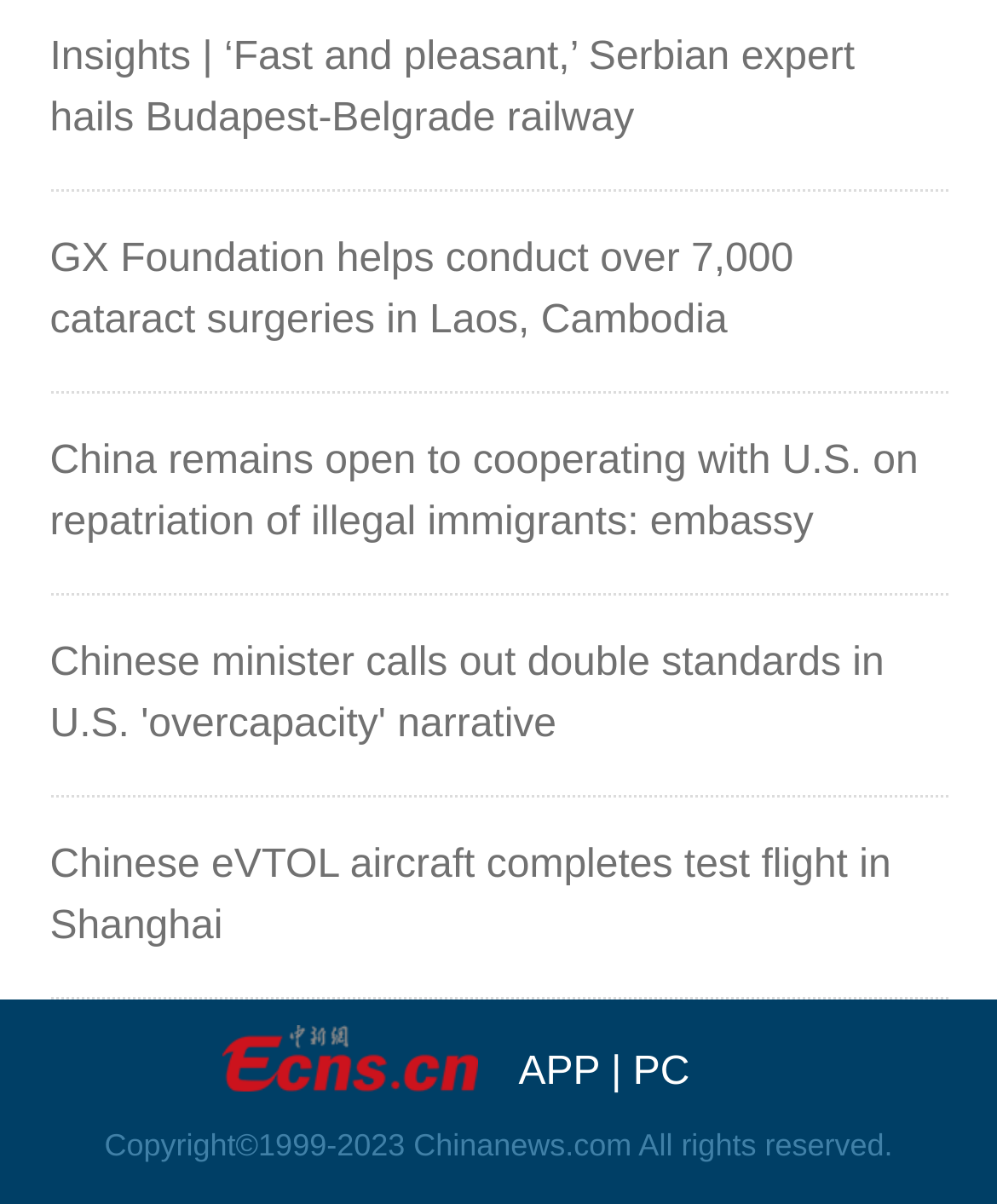Identify the bounding box for the UI element specified in this description: "APP". The coordinates must be four float numbers between 0 and 1, formatted as [left, top, right, bottom].

[0.52, 0.873, 0.601, 0.909]